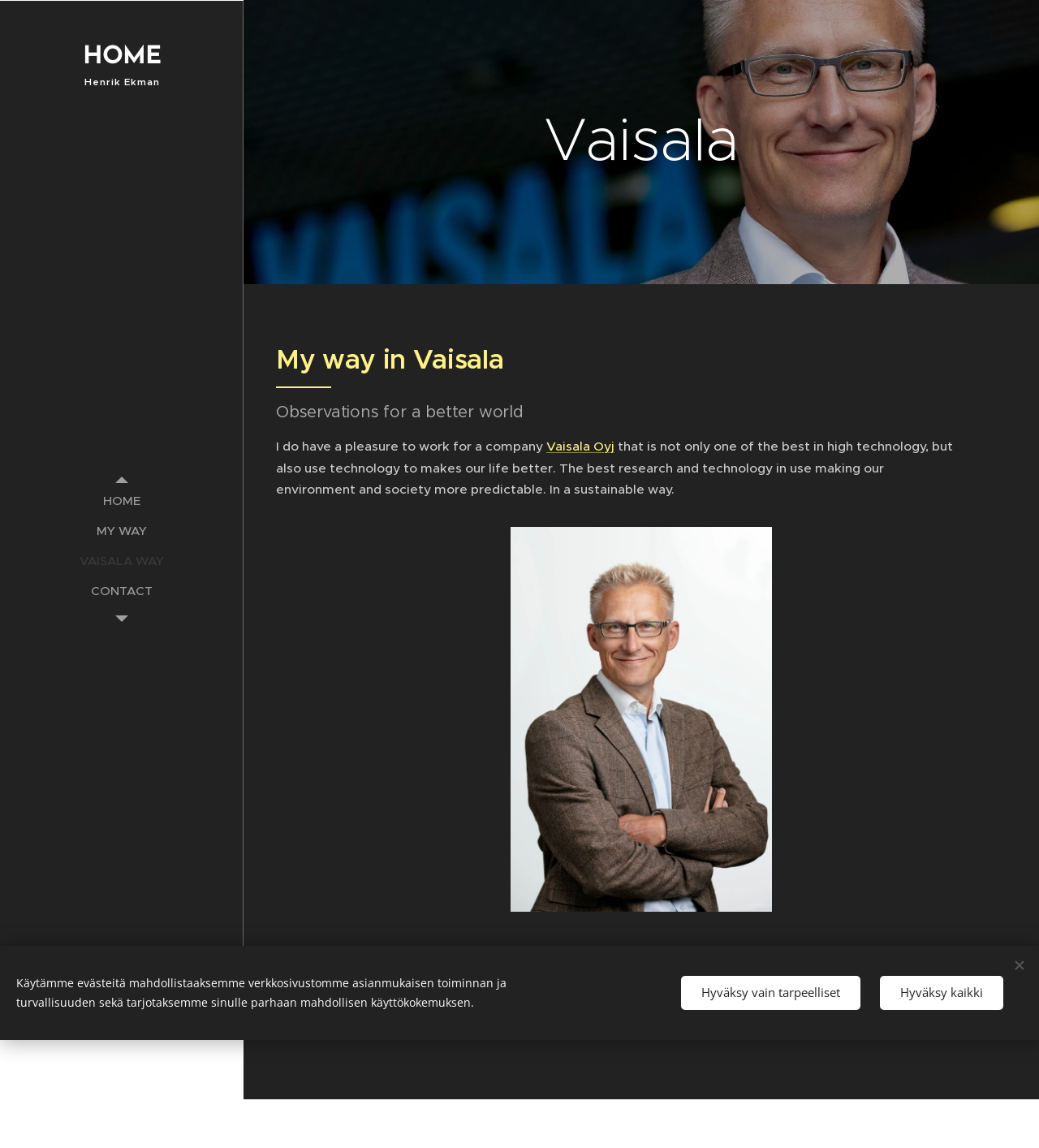Locate the bounding box coordinates of the element that should be clicked to execute the following instruction: "Check the calendar for October 2016".

None